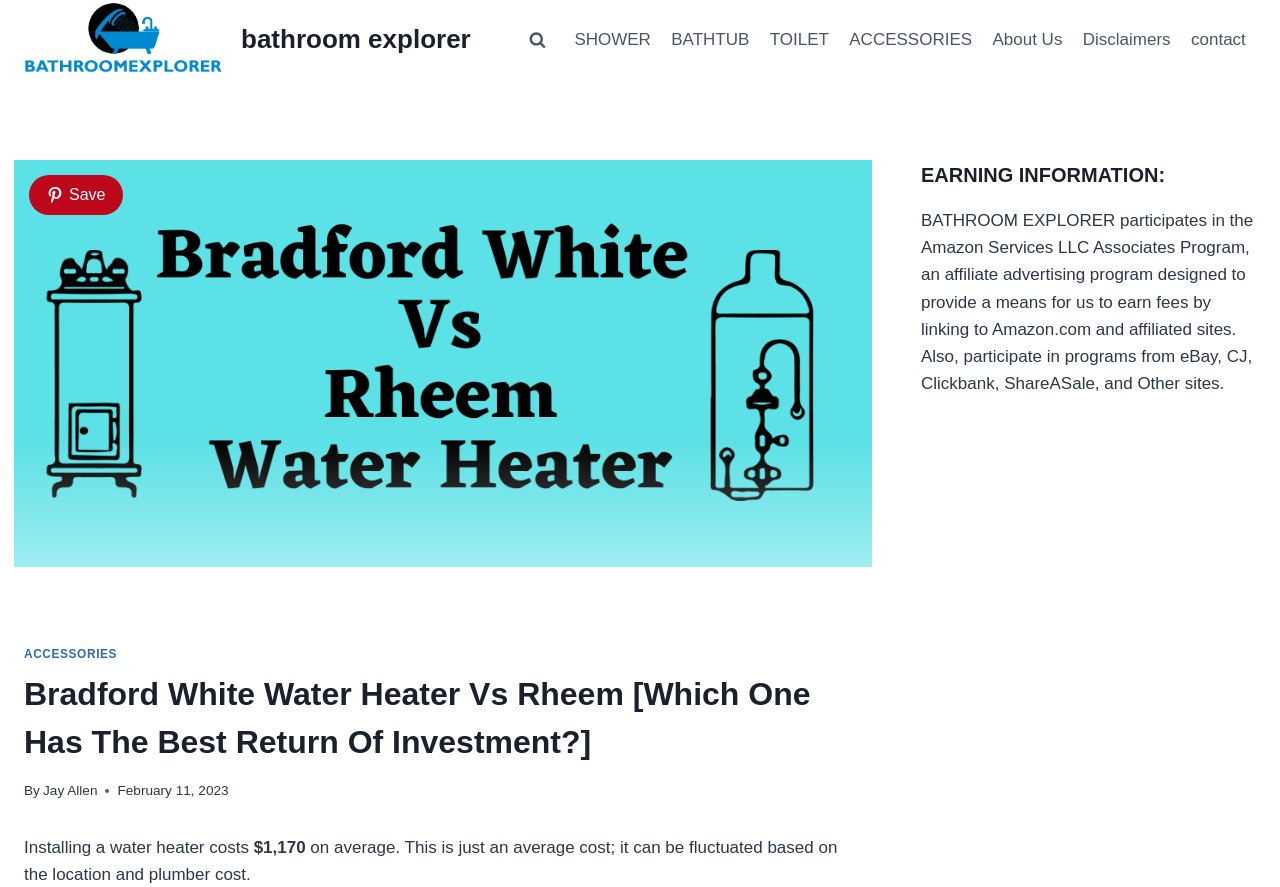Determine the bounding box coordinates of the clickable region to execute the instruction: "Read about shower". The coordinates should be four float numbers between 0 and 1, denoted as [left, top, right, bottom].

[0.441, 0.018, 0.516, 0.072]